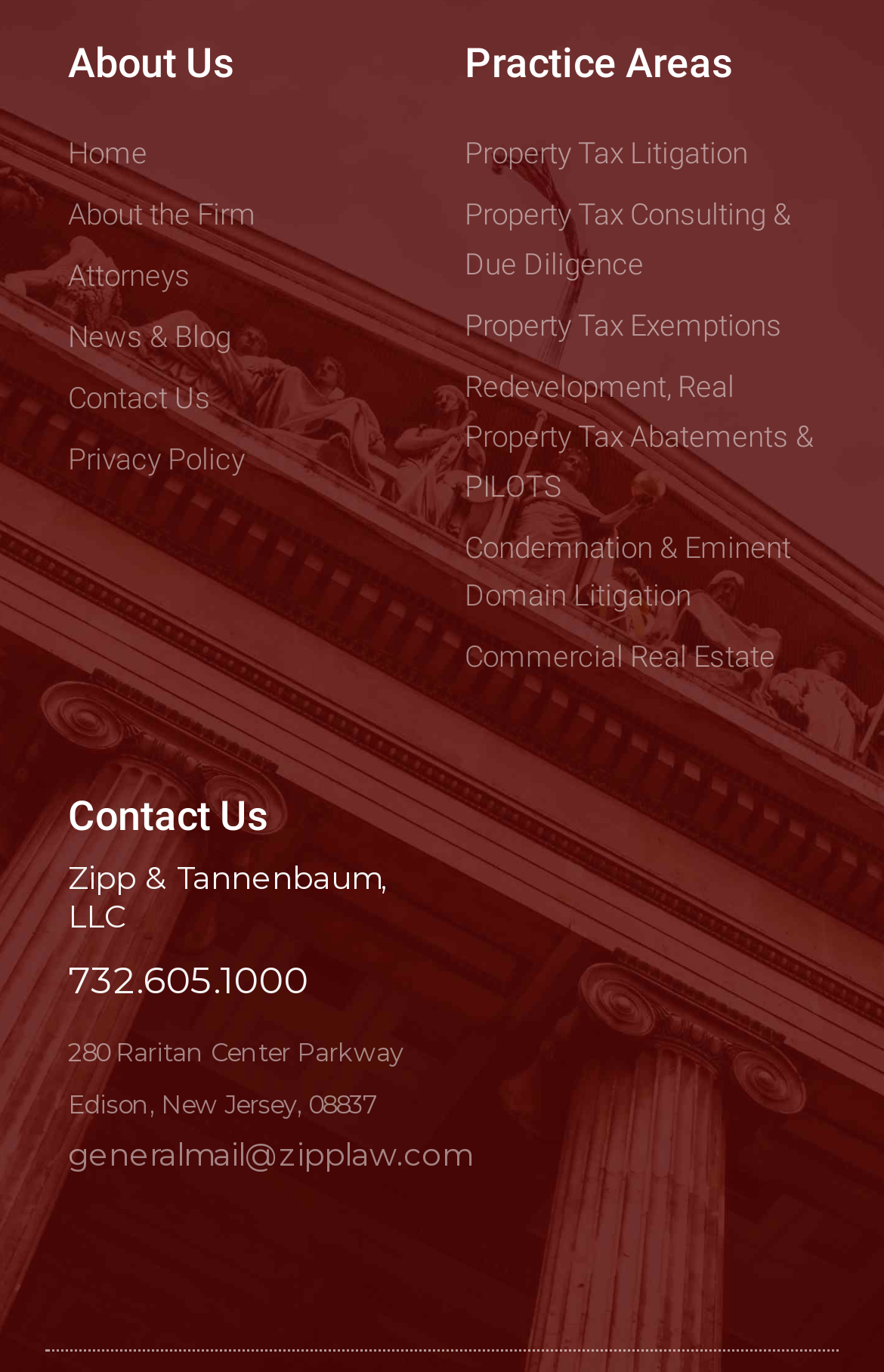Provide a thorough and detailed response to the question by examining the image: 
How many headings are on the webpage?

I counted the headings on the webpage, which are About Us, Practice Areas, Contact Us, and Zipp & Tannenbaum, LLC, totaling 4 headings.